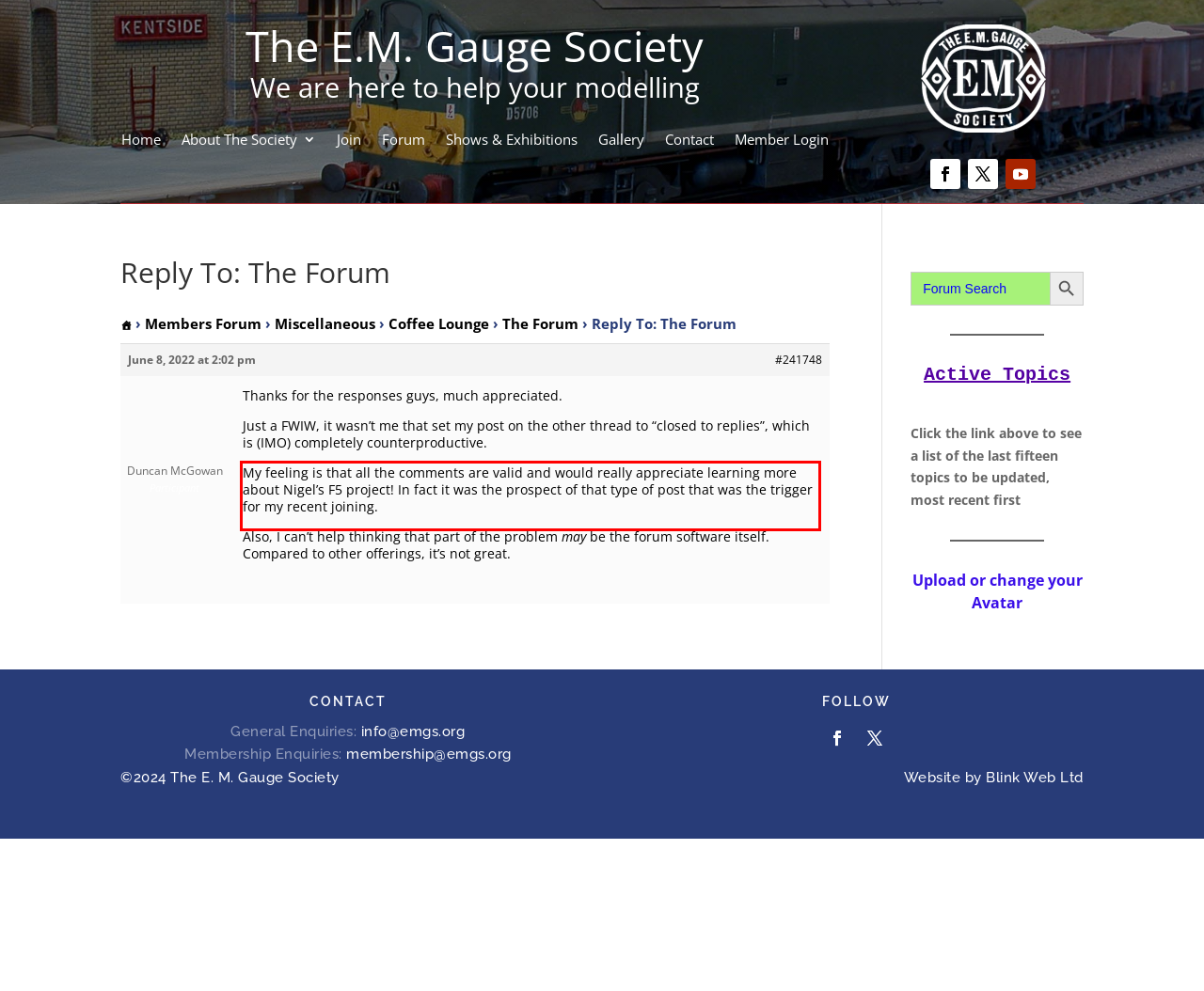Given a webpage screenshot, locate the red bounding box and extract the text content found inside it.

My feeling is that all the comments are valid and would really appreciate learning more about Nigel’s F5 project! In fact it was the prospect of that type of post that was the trigger for my recent joining.